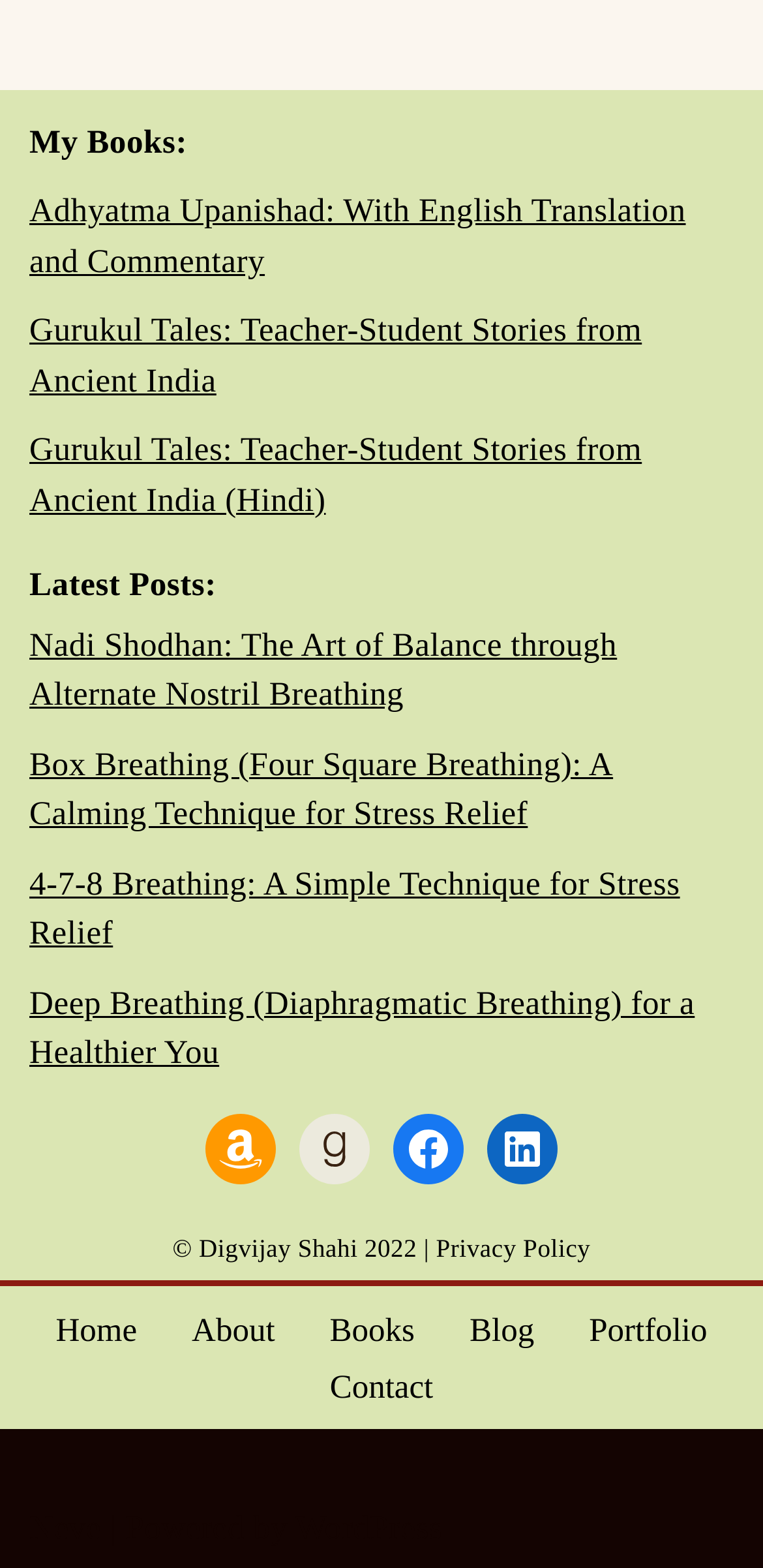Locate the bounding box coordinates of the area you need to click to fulfill this instruction: 'Check Privacy Policy'. The coordinates must be in the form of four float numbers ranging from 0 to 1: [left, top, right, bottom].

[0.571, 0.786, 0.774, 0.805]